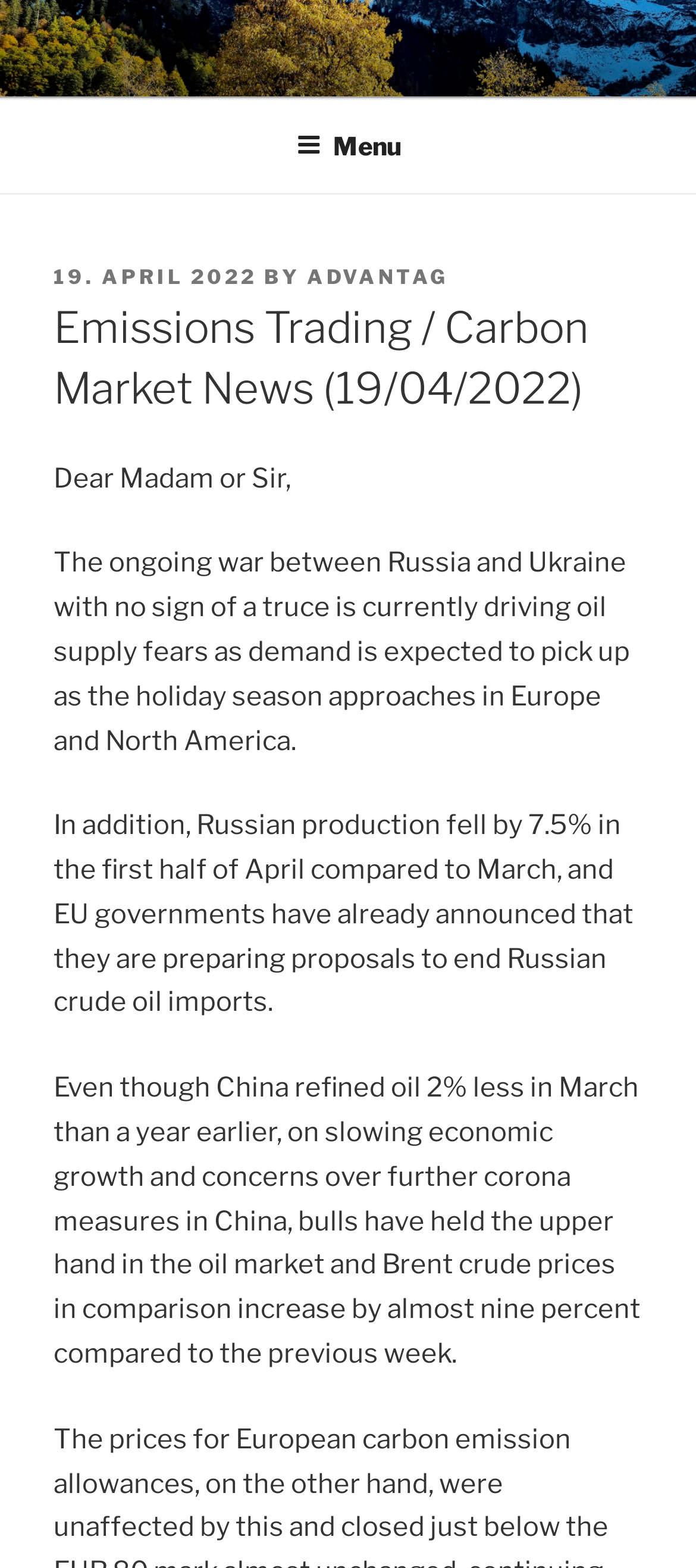What is the percentage decrease in Russian production?
Respond with a short answer, either a single word or a phrase, based on the image.

7.5%